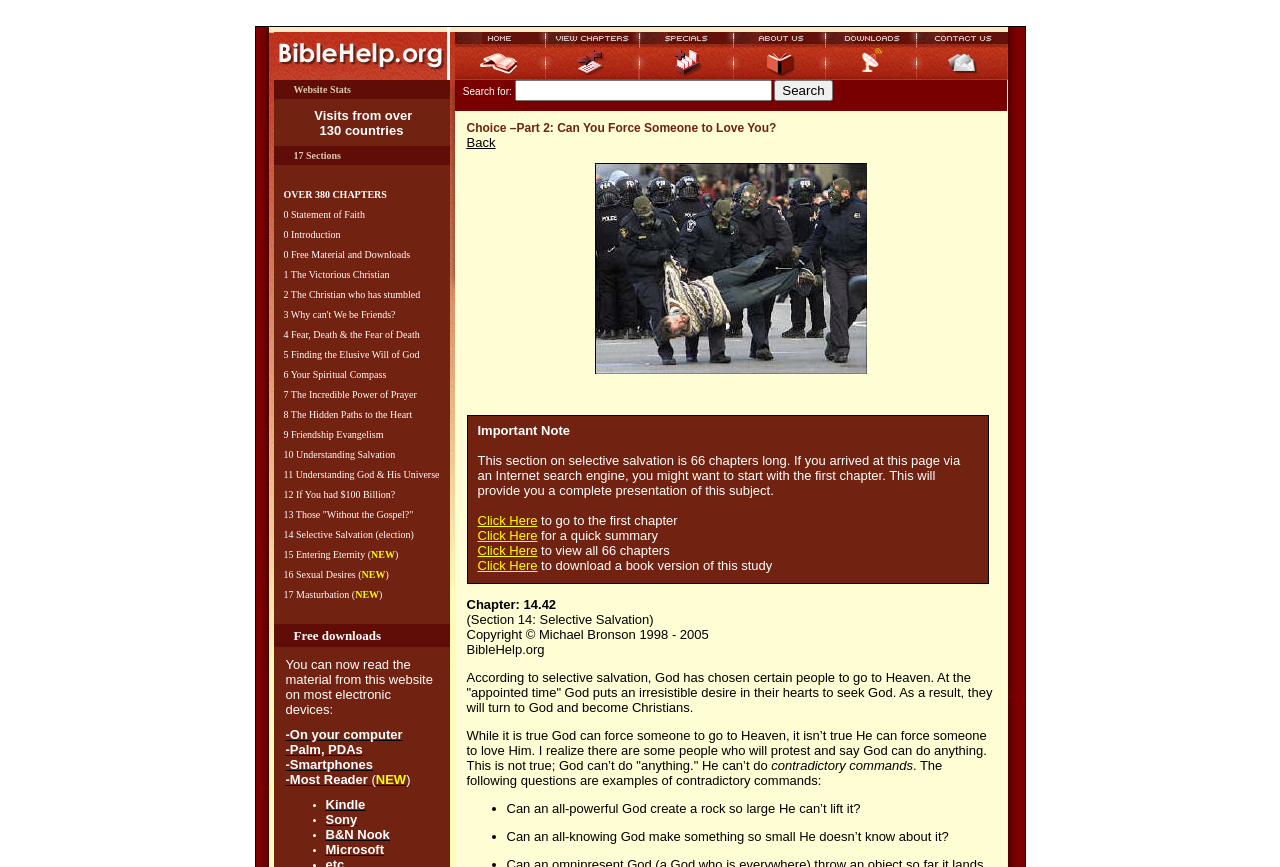Provide the bounding box coordinates of the section that needs to be clicked to accomplish the following instruction: "Click the Home link."

[0.355, 0.076, 0.425, 0.096]